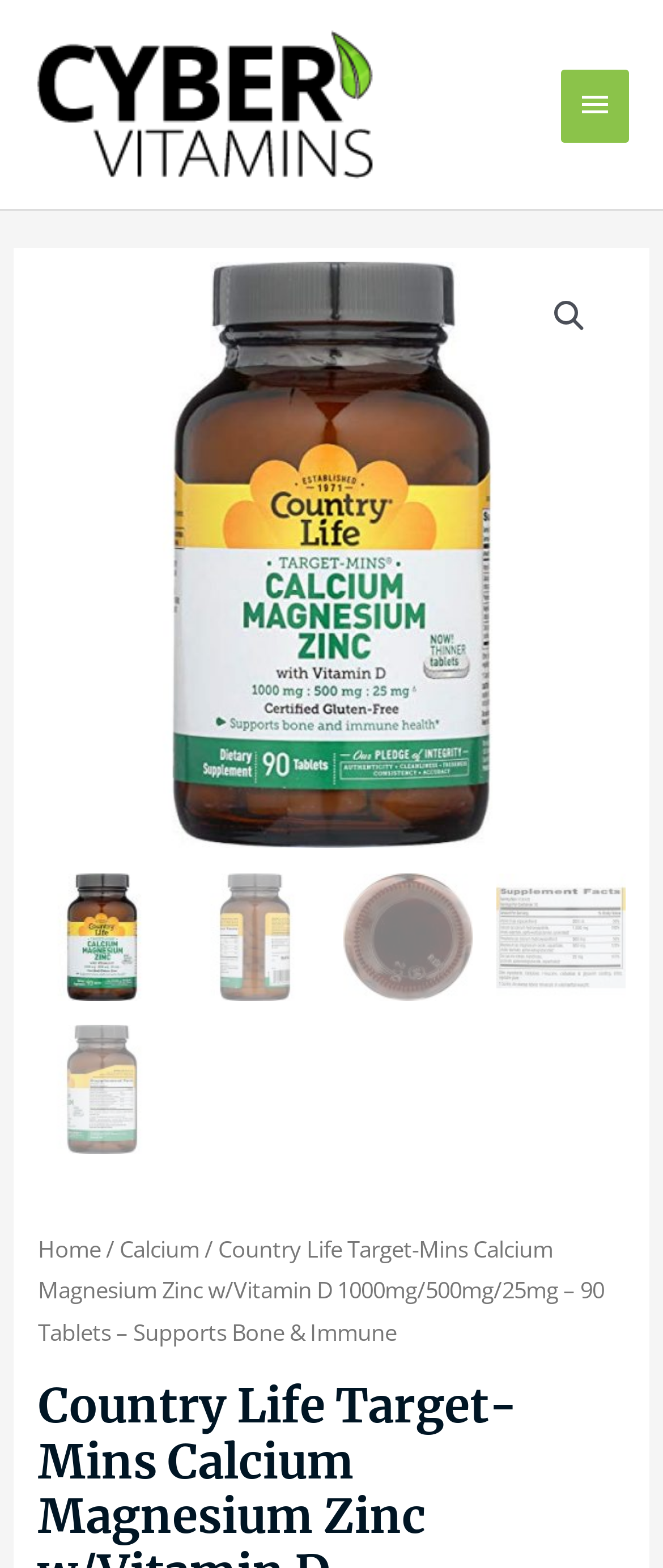How many images are there on the webpage?
Using the screenshot, give a one-word or short phrase answer.

6